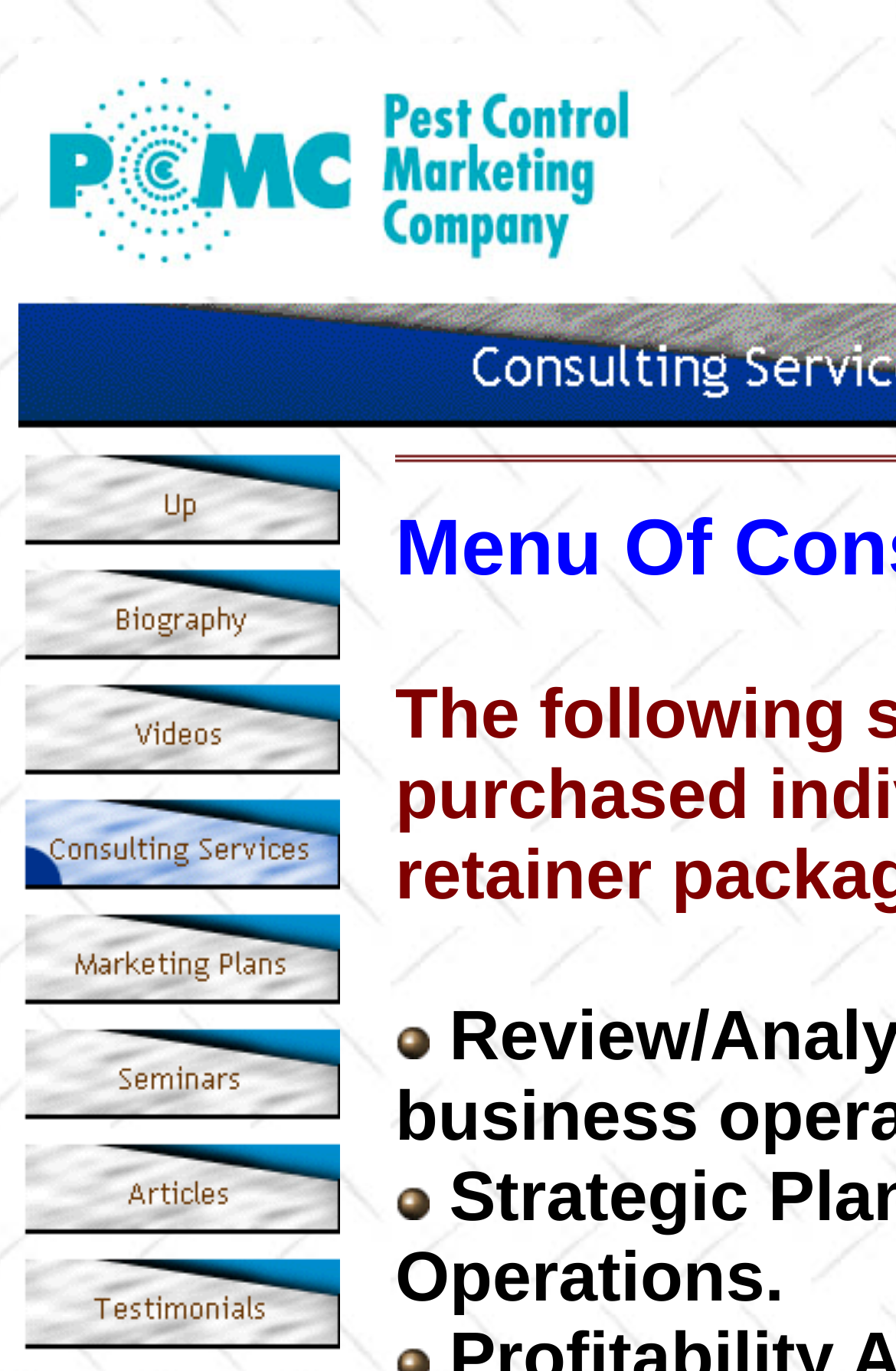Identify the bounding box coordinates of the HTML element based on this description: "alt="Marketing Plans" name="MSFPnav4"".

[0.021, 0.722, 0.379, 0.751]